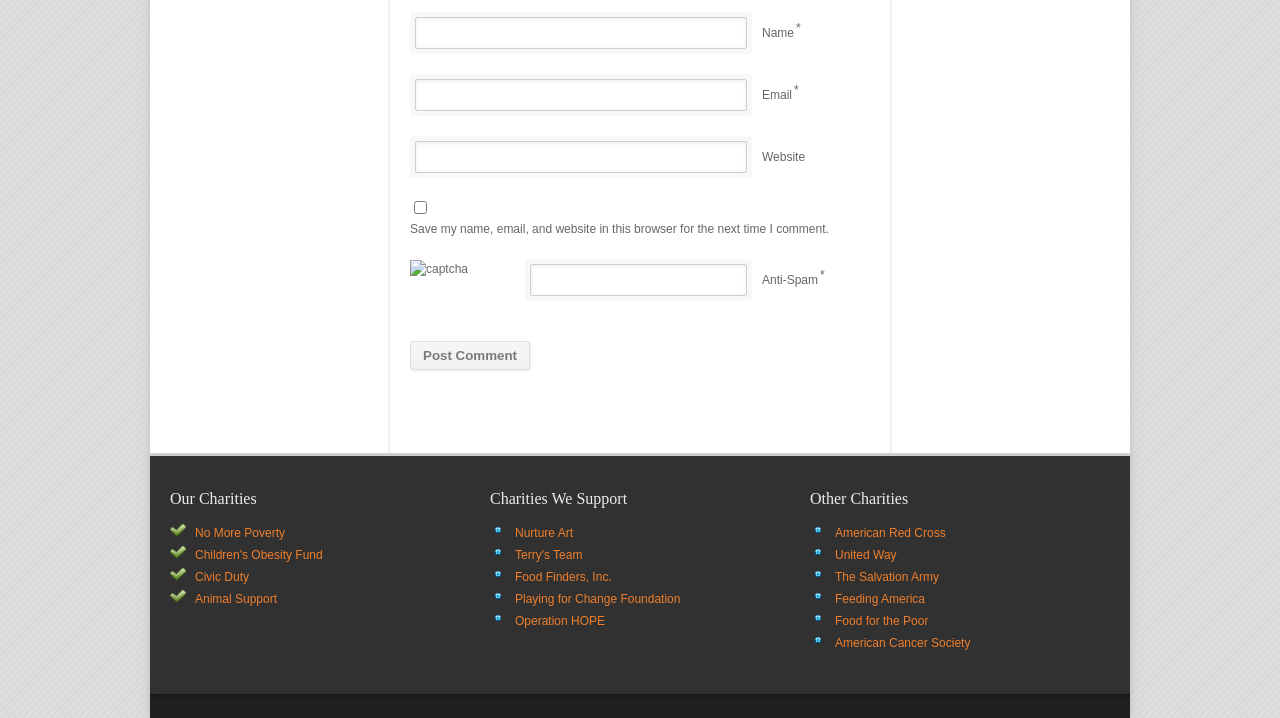Answer the question briefly using a single word or phrase: 
What is the purpose of the image?

Captcha